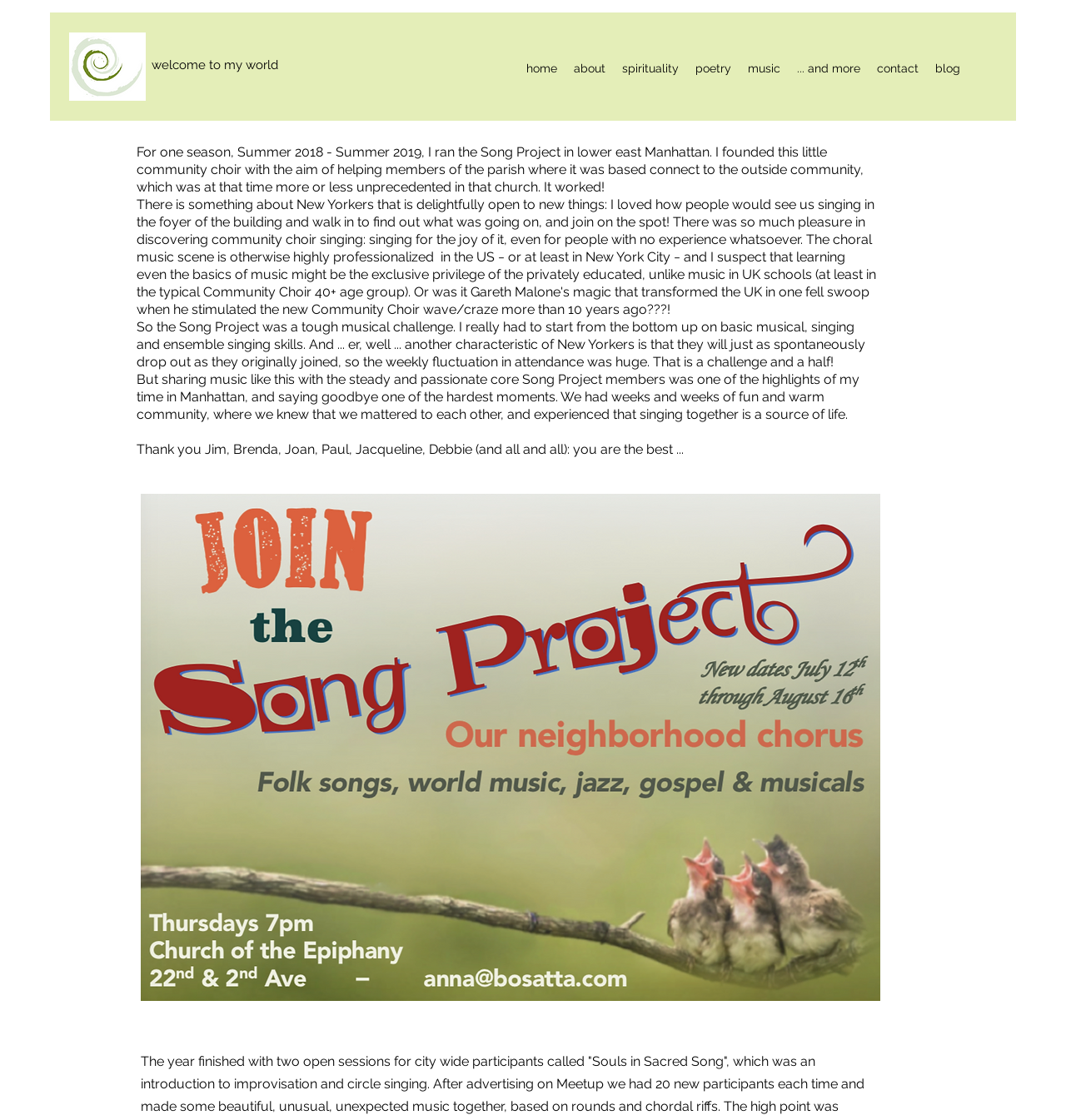Please reply to the following question using a single word or phrase: 
What is the name of the community choir founded by the author?

The Song Project